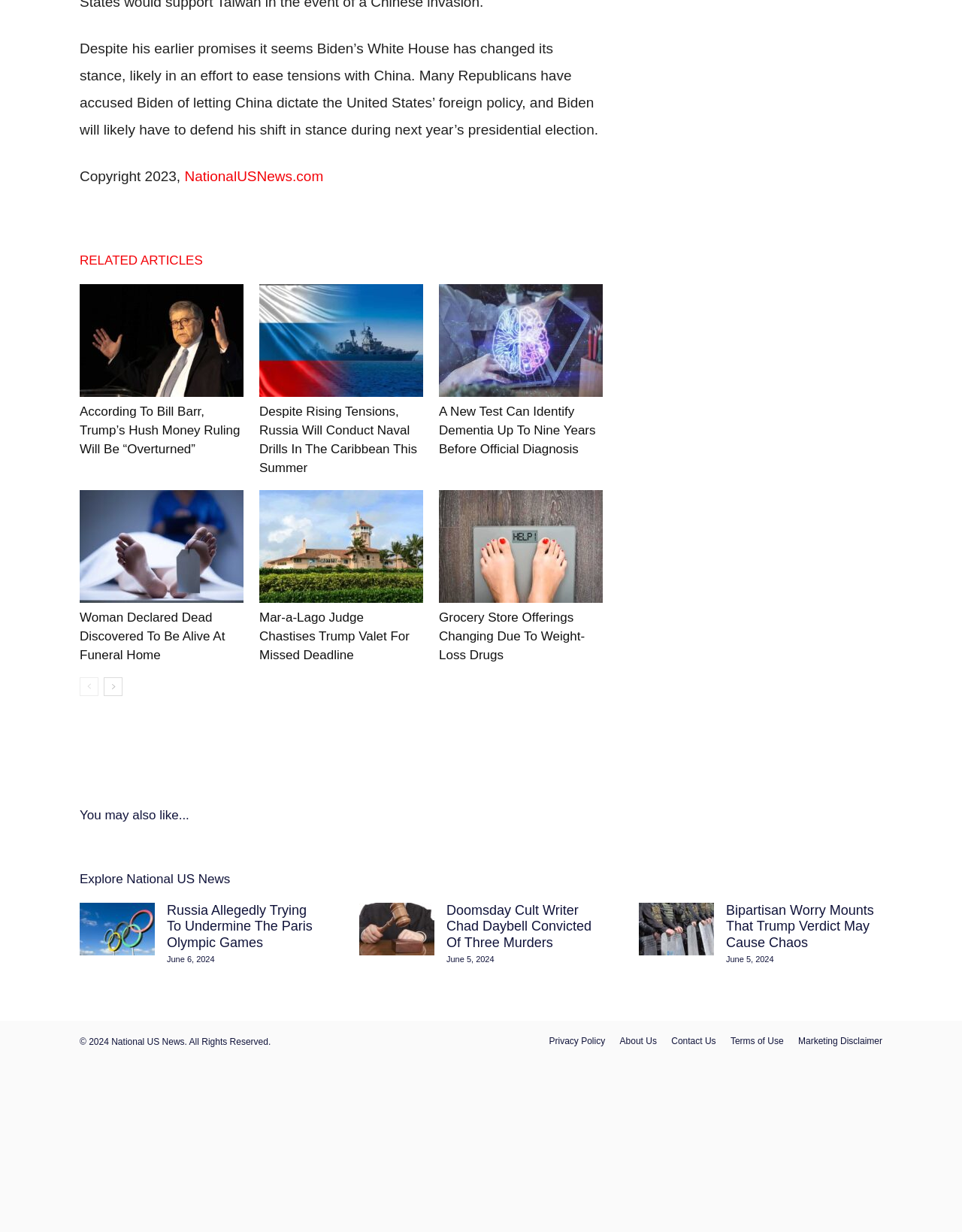Refer to the image and provide an in-depth answer to the question: 
What is the topic of the article at the top of the webpage?

I determined the answer by reading the StaticText 'Despite his earlier promises it seems Biden’s White House has changed its stance, likely in an effort to ease tensions with China.' at the top of the webpage, which suggests that the topic of the article is related to Biden's White House.